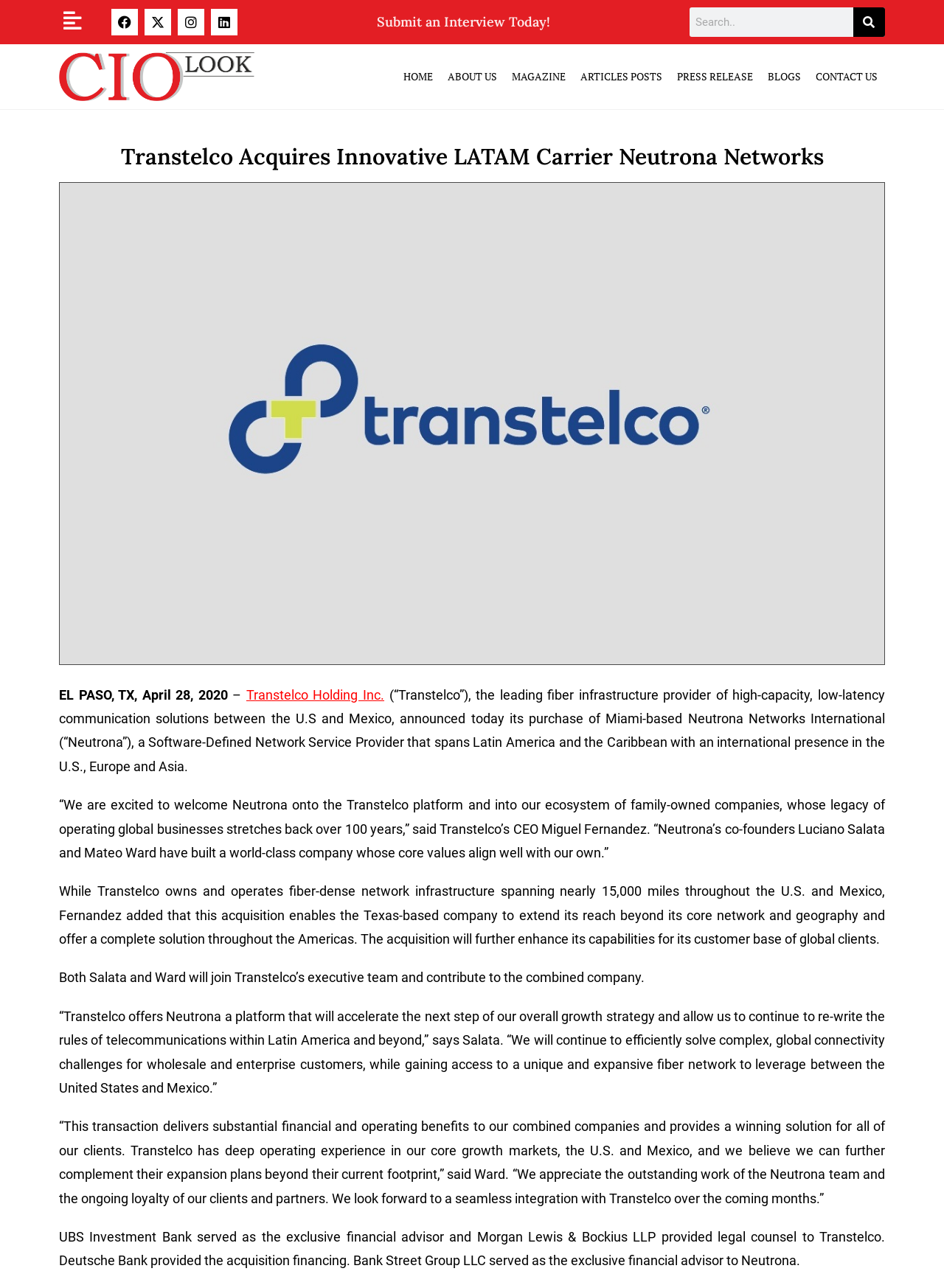Your task is to extract the text of the main heading from the webpage.

Transtelco Acquires Innovative LATAM Carrier Neutrona Networks